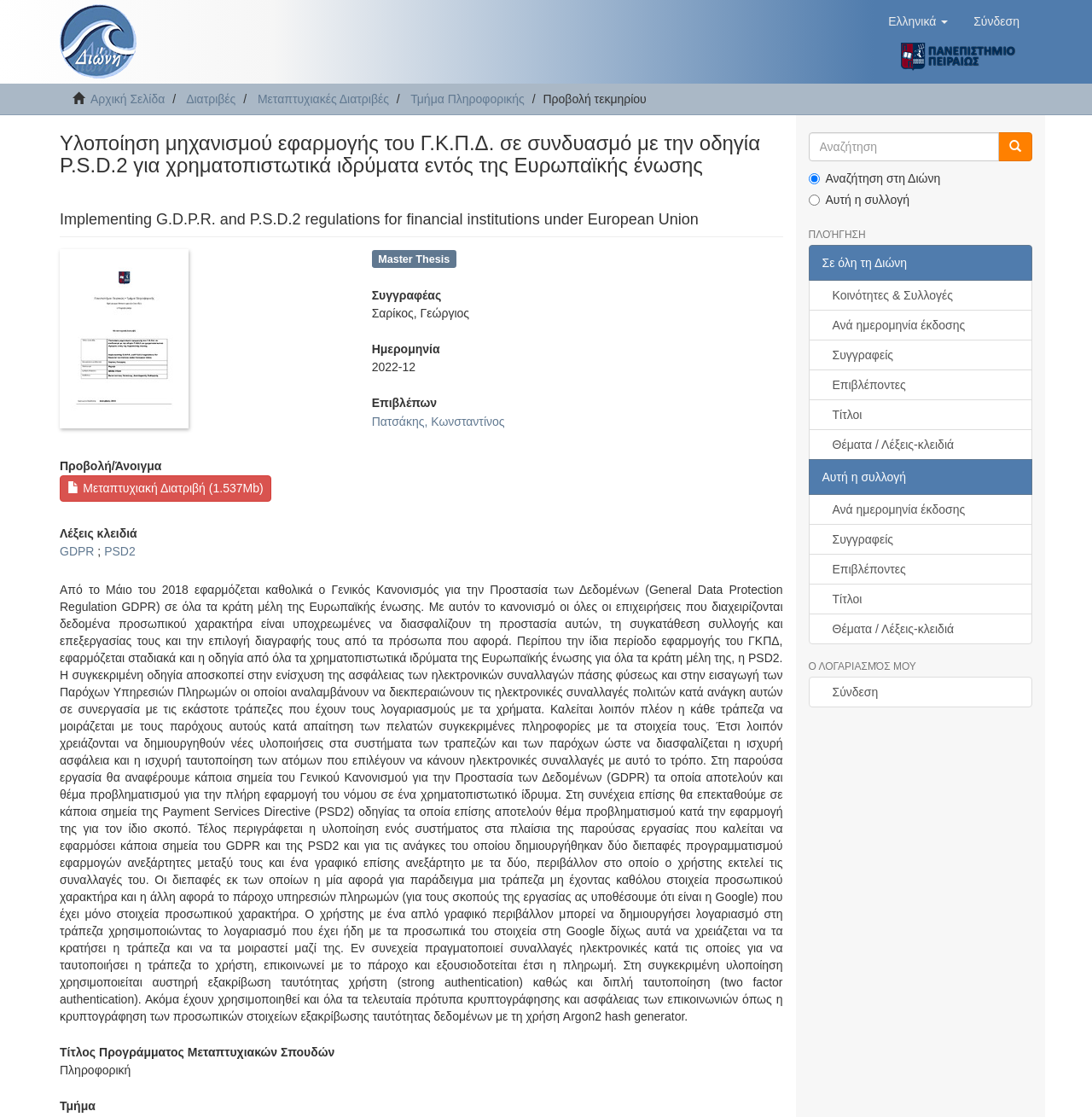Locate the bounding box coordinates of the area where you should click to accomplish the instruction: "Click the 'Σύνδεση' link".

[0.88, 0.0, 0.945, 0.038]